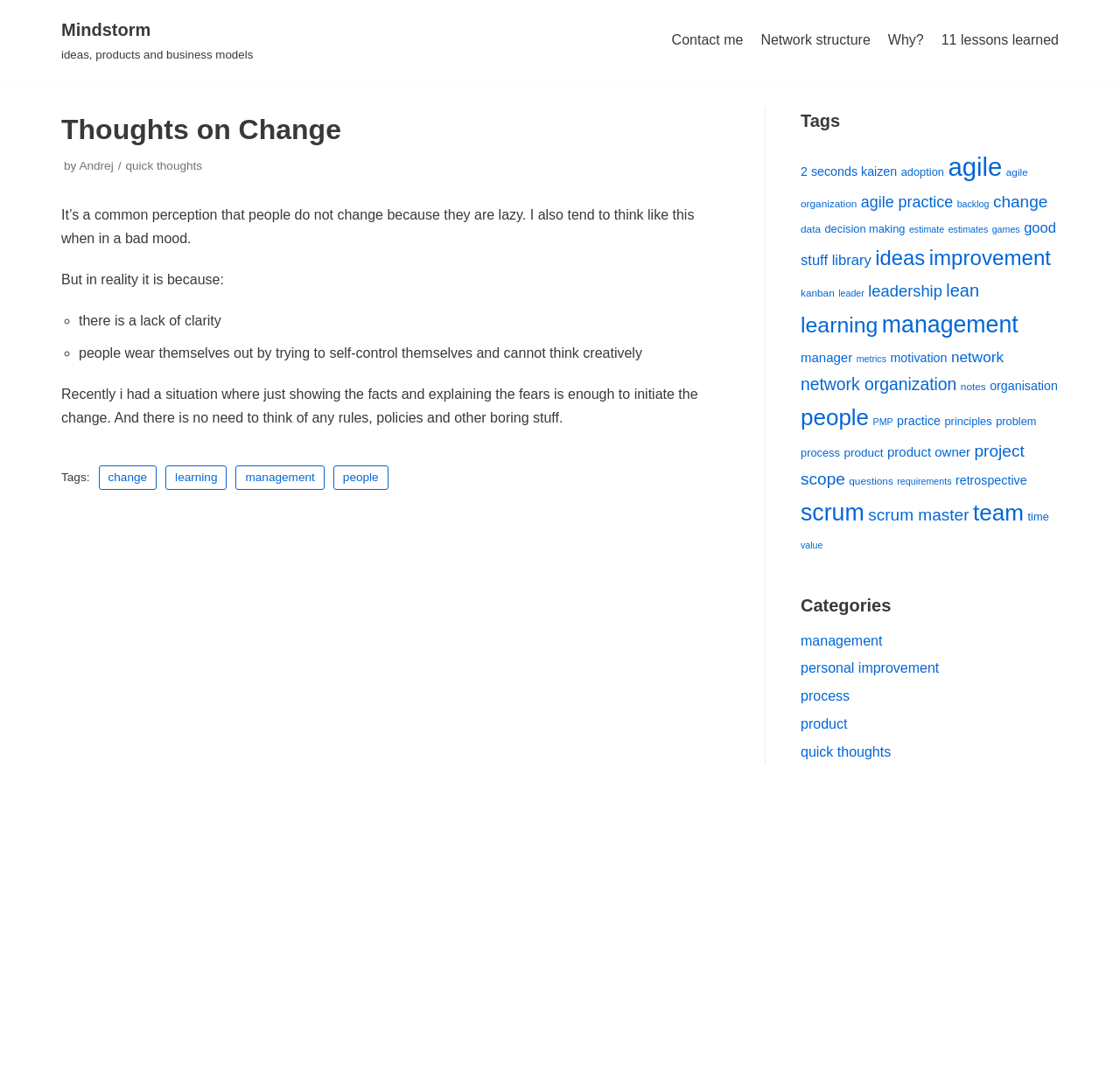Generate a comprehensive description of the webpage content.

The webpage is titled "Thoughts on Change - Mindstorm" and has a navigation menu at the top right corner with links to "Contact me", "Network structure", "Why?", and "11 lessons learned". Below the navigation menu, there is a main content area that takes up most of the page.

The main content area is divided into two sections. The left section contains an article with a heading "Thoughts on Change" followed by a brief introduction and a list of bullet points discussing reasons why people do not change. The article also includes a personal anecdote about initiating change by showing facts and explaining fears.

Below the article, there are links to tags such as "change", "learning", "management", and "people". These links are aligned to the left side of the page.

The right section of the main content area is a complementary section that takes up about a quarter of the page. It contains a list of tags with links to various topics such as "2 seconds kaizen", "adoption", "agile", and many others. These links are organized in a vertical list and take up most of the right section.

At the very top of the page, there is a link to "Skip to content" and a link to "Mindstorm" with a brief description "ideas, products and business models".